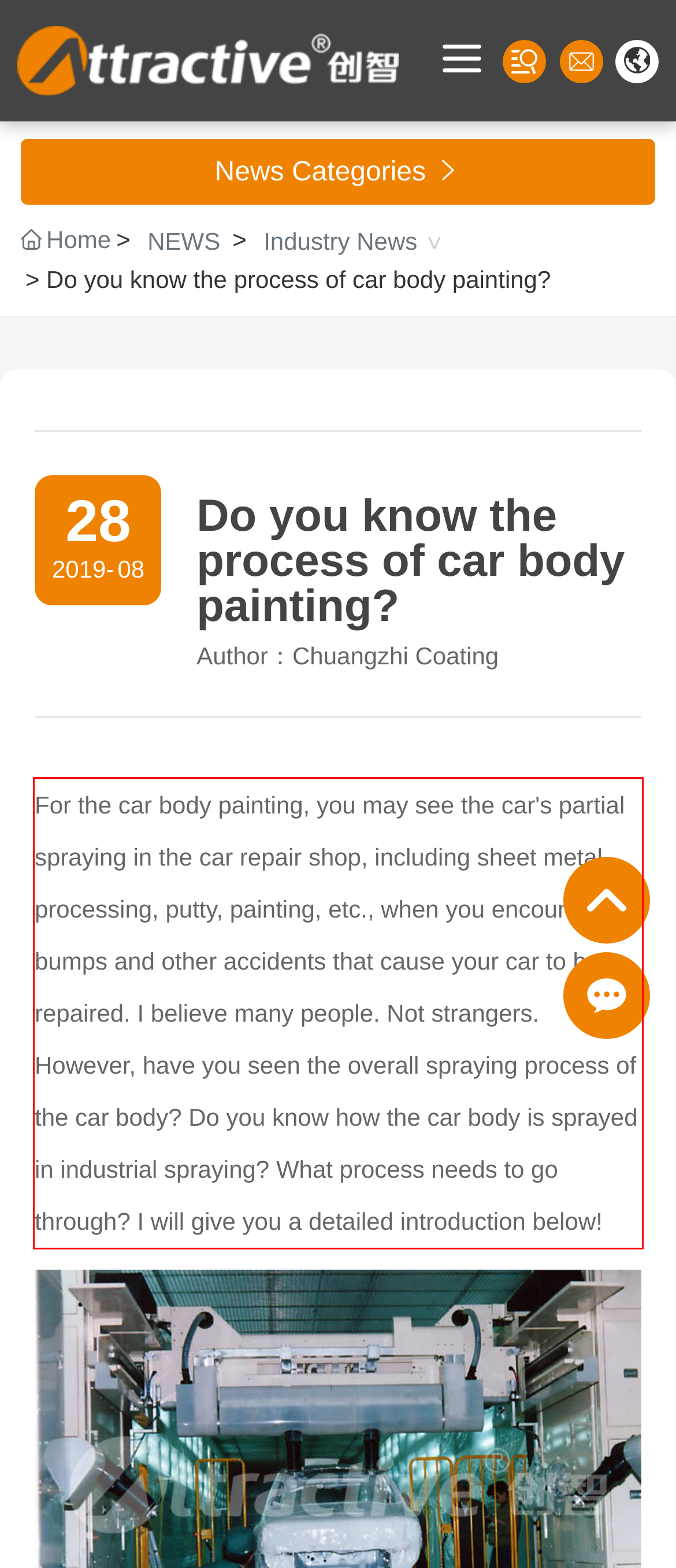You are given a webpage screenshot with a red bounding box around a UI element. Extract and generate the text inside this red bounding box.

For the car body painting, you may see the car's partial spraying in the car repair shop, including sheet metal processing, putty, painting, etc., when you encounter bumps and other accidents that cause your car to be repaired. I believe many people. Not strangers. However, have you seen the overall spraying process of the car body? Do you know how the car body is sprayed in industrial spraying? What process needs to go through? I will give you a detailed introduction below!